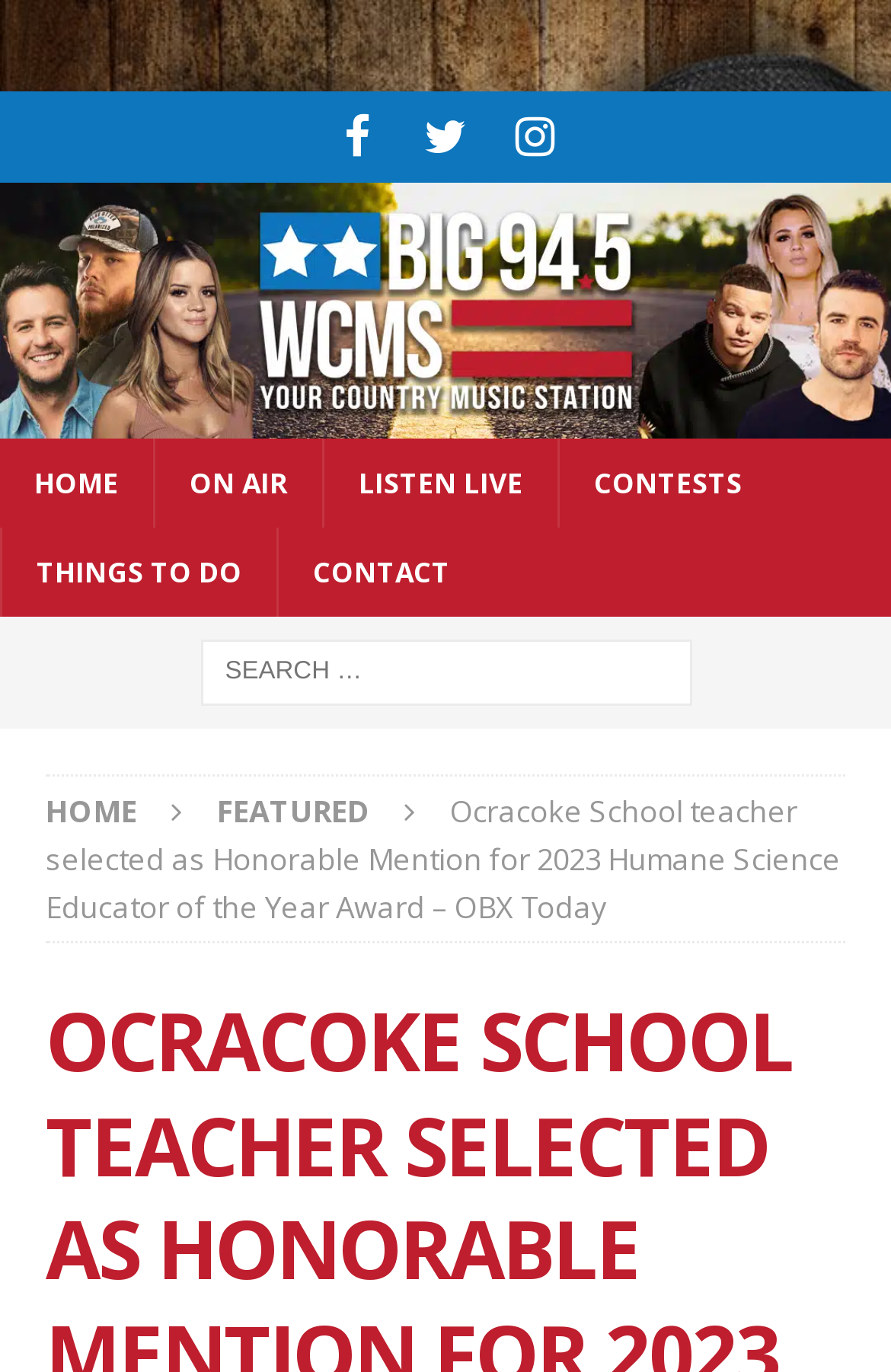What is the name of the school mentioned in the article?
Look at the image and provide a short answer using one word or a phrase.

Ocracoke School